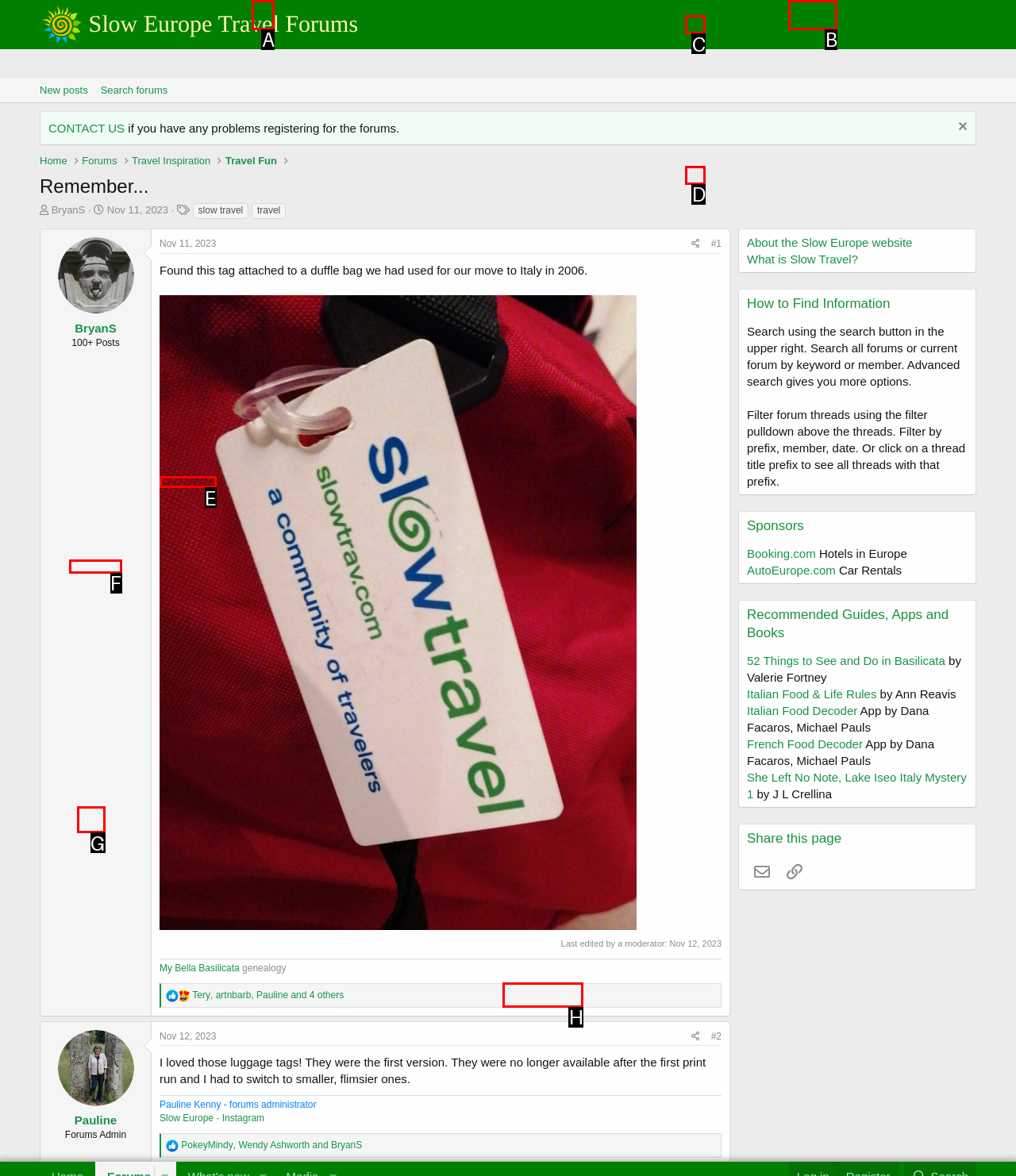Find the correct option to complete this instruction: Click on the 'Log in' link. Reply with the corresponding letter.

B